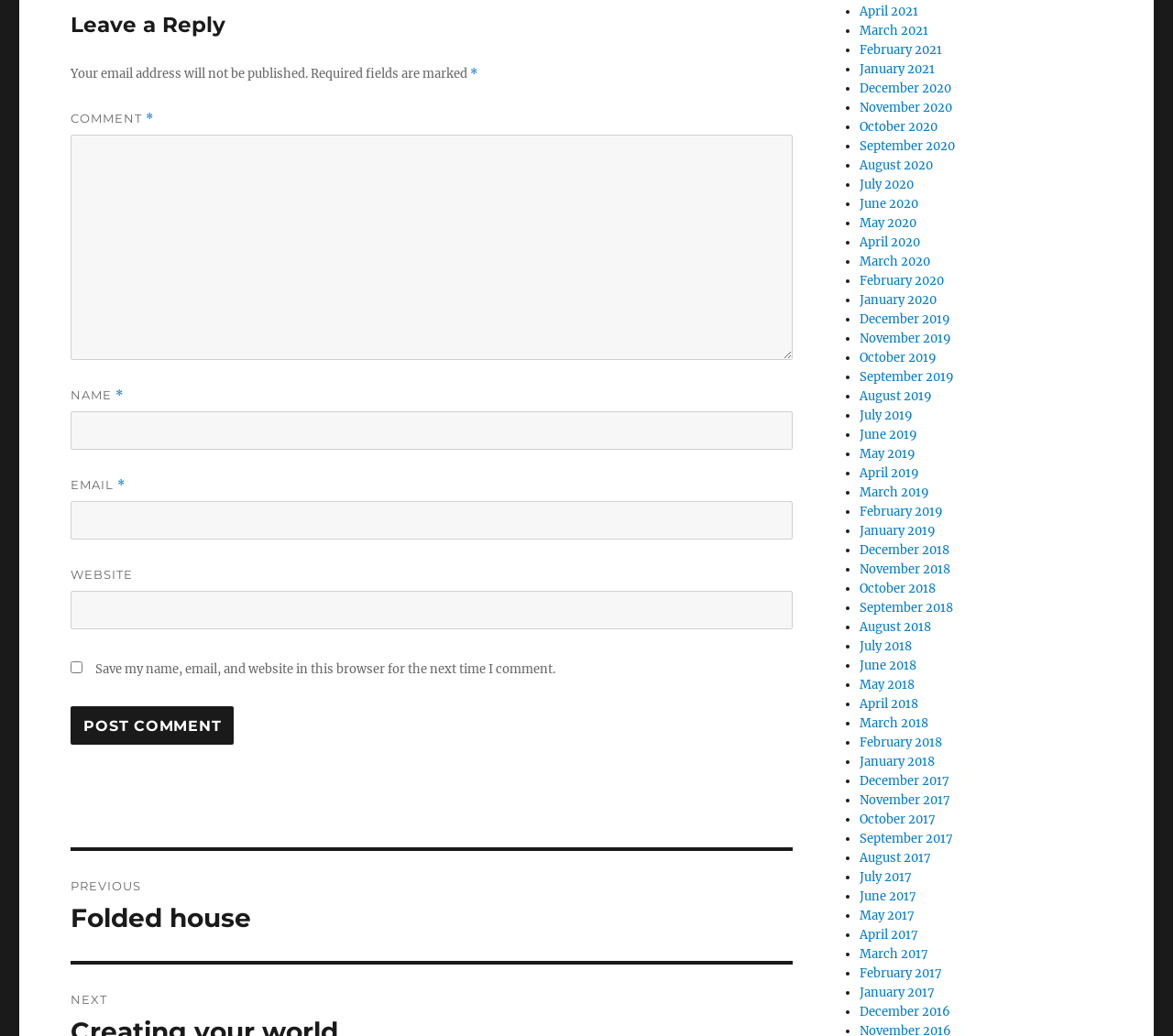Carefully observe the image and respond to the question with a detailed answer:
What is the navigation section below the comment form?

The section below the comment form is labeled 'Post navigation' and contains a link to a previous post, 'Folded house'. This suggests that it is a navigation section for moving between posts.